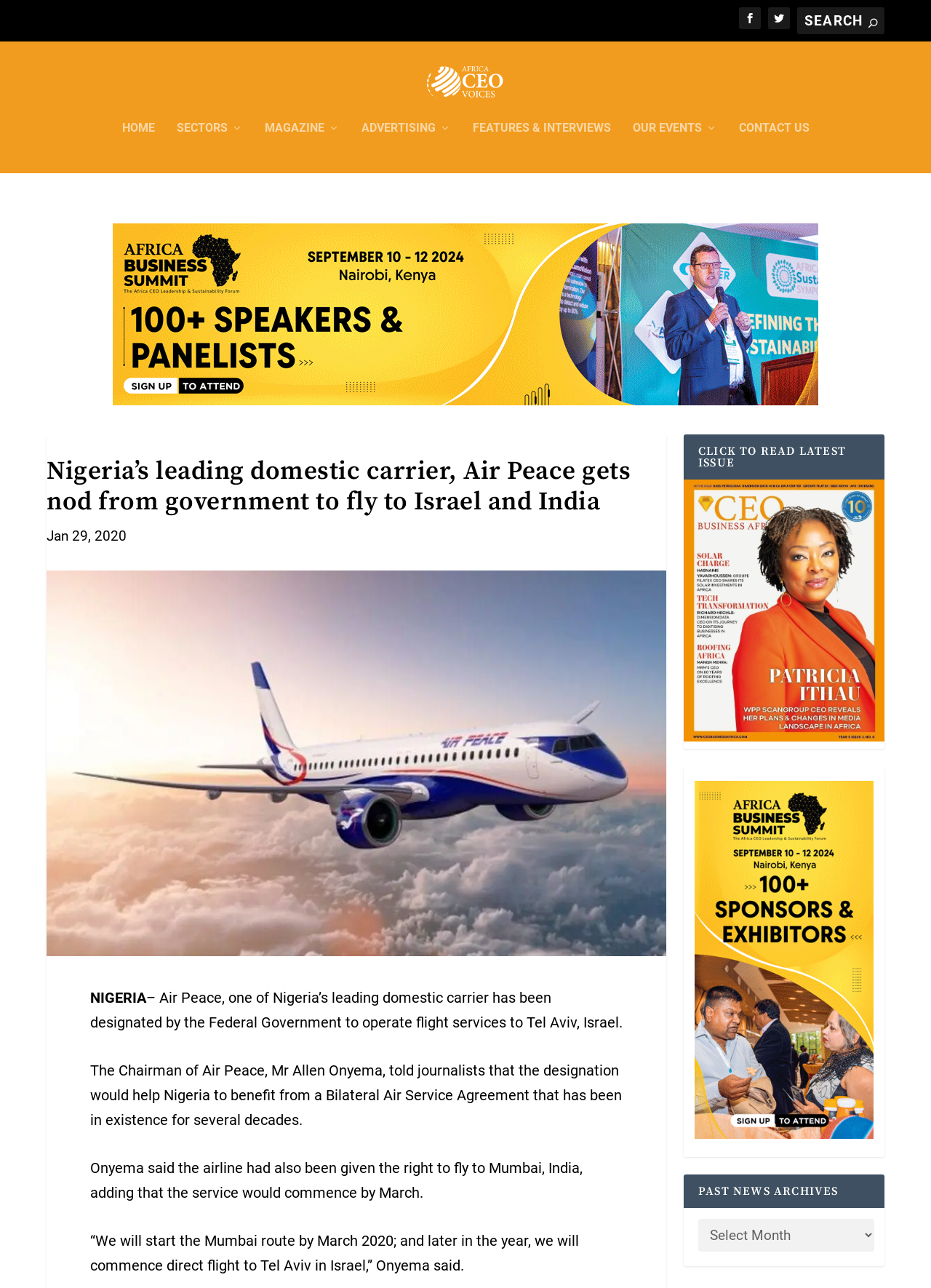Kindly determine the bounding box coordinates for the clickable area to achieve the given instruction: "Click on the advertisement".

[0.121, 0.156, 0.879, 0.298]